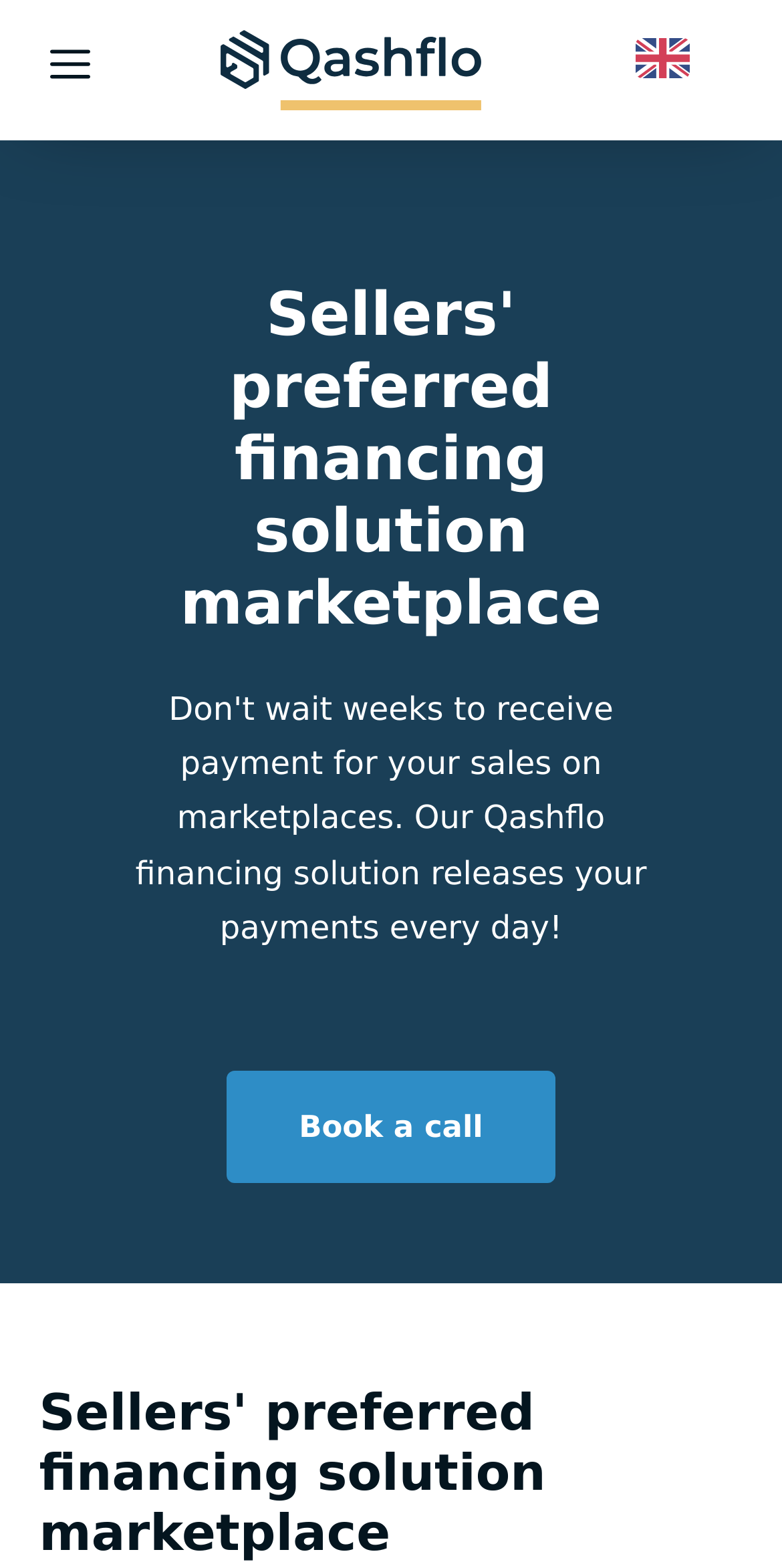What language is currently selected?
Observe the image and answer the question with a one-word or short phrase response.

English